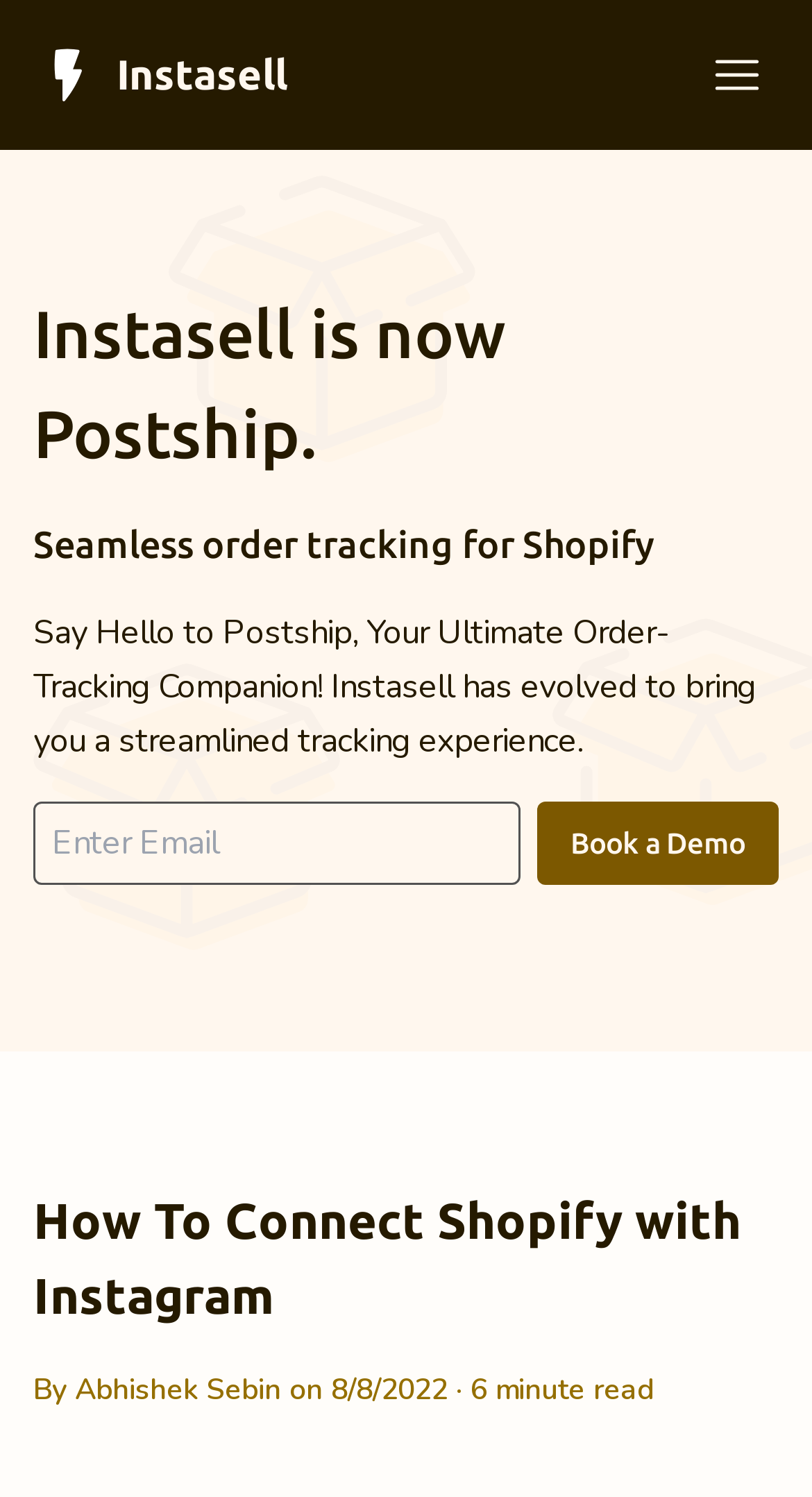Craft a detailed narrative of the webpage's structure and content.

The webpage is about connecting Instagram to a Shopify website, with a focus on increasing conversions. At the top, there is a heading "Instasell" followed by a button with an image on the right side. Below this, there are four links: "Features", "Why Us?", "Pricing", and "Book a Demo", arranged horizontally.

Further down, there is a heading "Instasell is now Postship." followed by another heading "Seamless order tracking for Shopify". Below these headings, there is a paragraph of text that explains the evolution of Instasell to Postship, providing a streamlined tracking experience.

On the left side, there is a form with two input fields: "Name" and "Email", both marked as required. Below the form, there is a button "Subscribe Now!". On the right side of the form, there is a button "Book a Demo".

At the bottom of the page, there is a section with a heading "How To Connect Shopify with Instagram" followed by another heading that includes the author's name and the date of publication, along with an estimated reading time of 6 minutes.